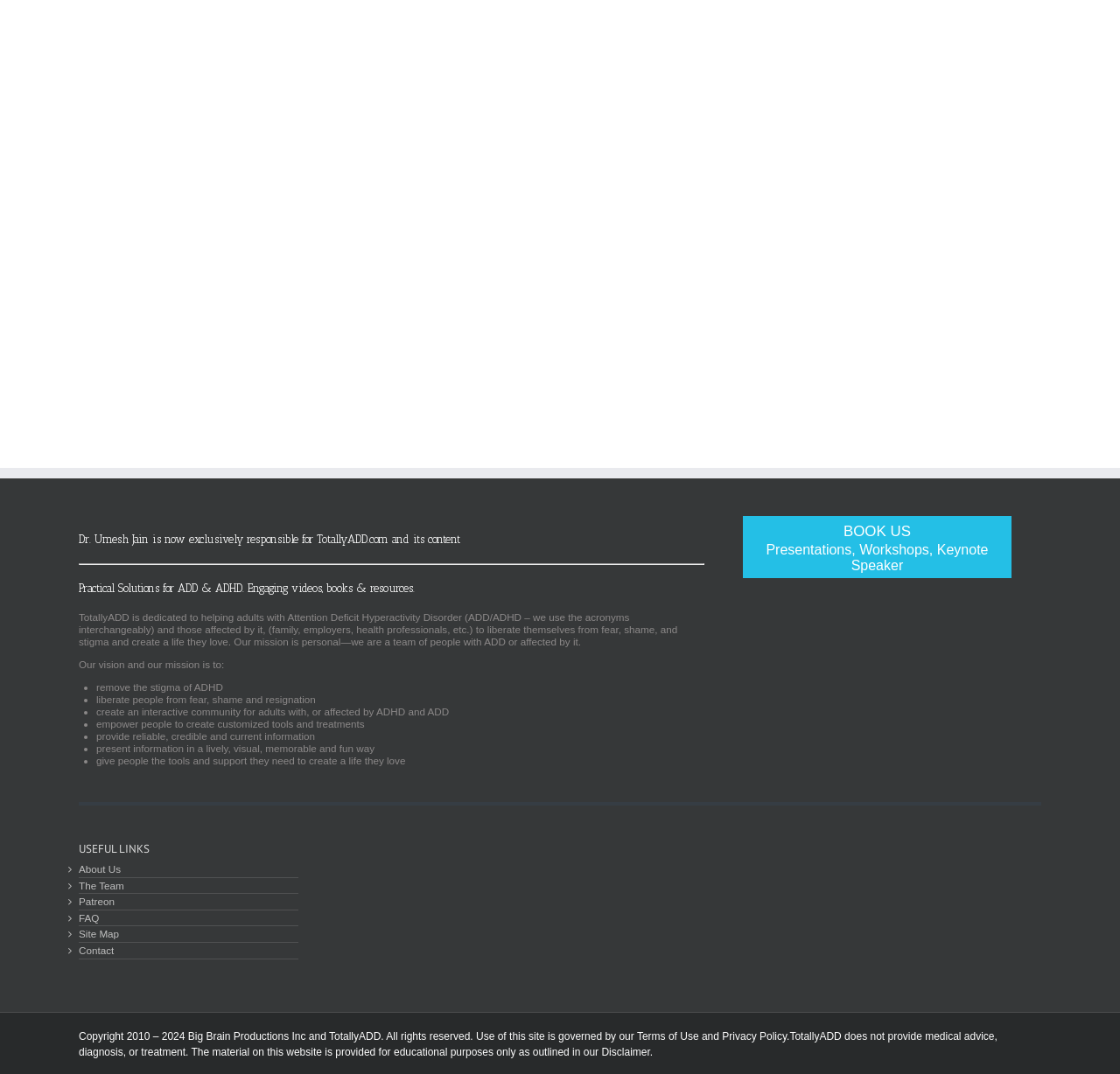Using the webpage screenshot and the element description Terms of Use, determine the bounding box coordinates. Specify the coordinates in the format (top-left x, top-left y, bottom-right x, bottom-right y) with values ranging from 0 to 1.

[0.569, 0.959, 0.624, 0.97]